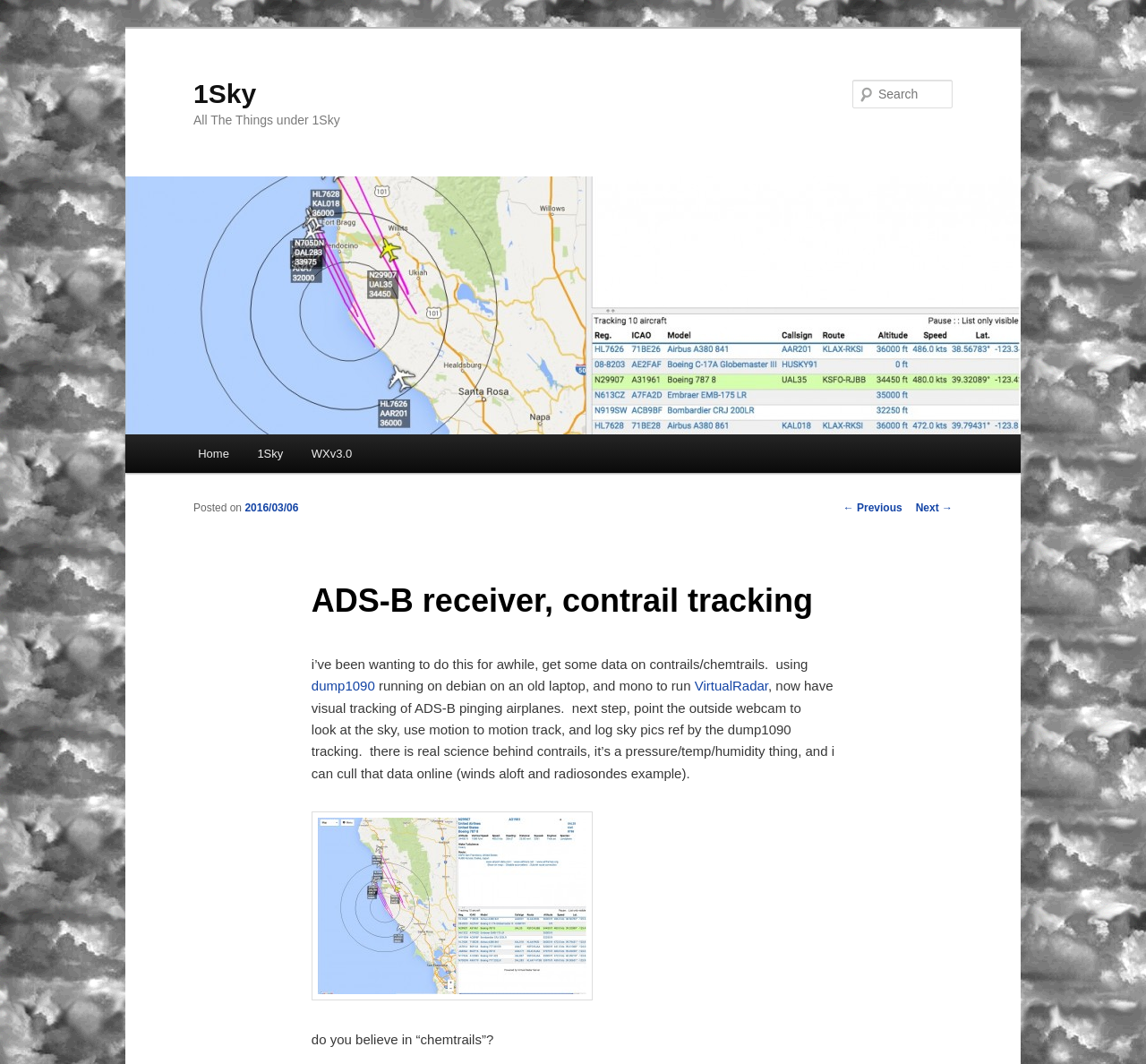Identify the bounding box of the UI element that matches this description: "Home".

[0.16, 0.408, 0.212, 0.445]